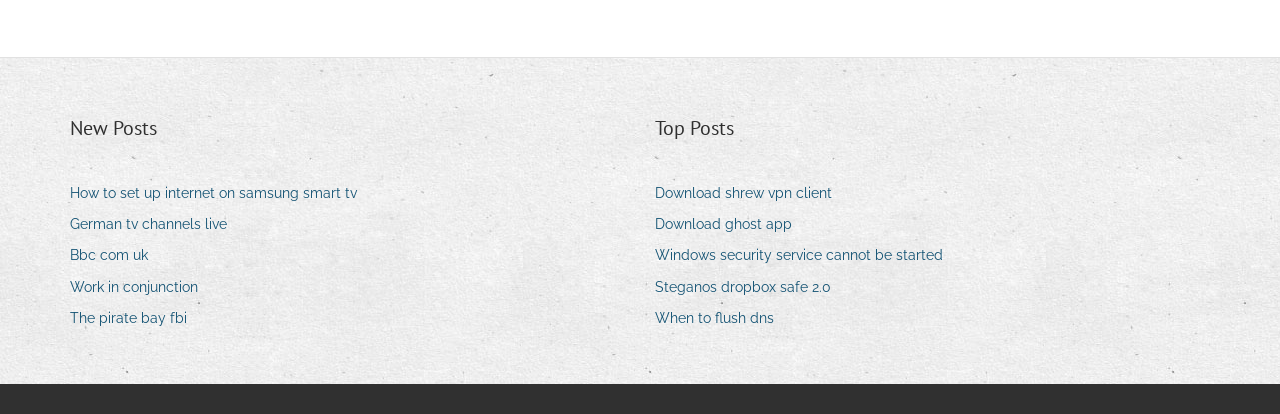Give a one-word or short phrase answer to this question: 
What is the topic of the first link in the 'New Posts' section?

Setting up internet on Samsung smart TV